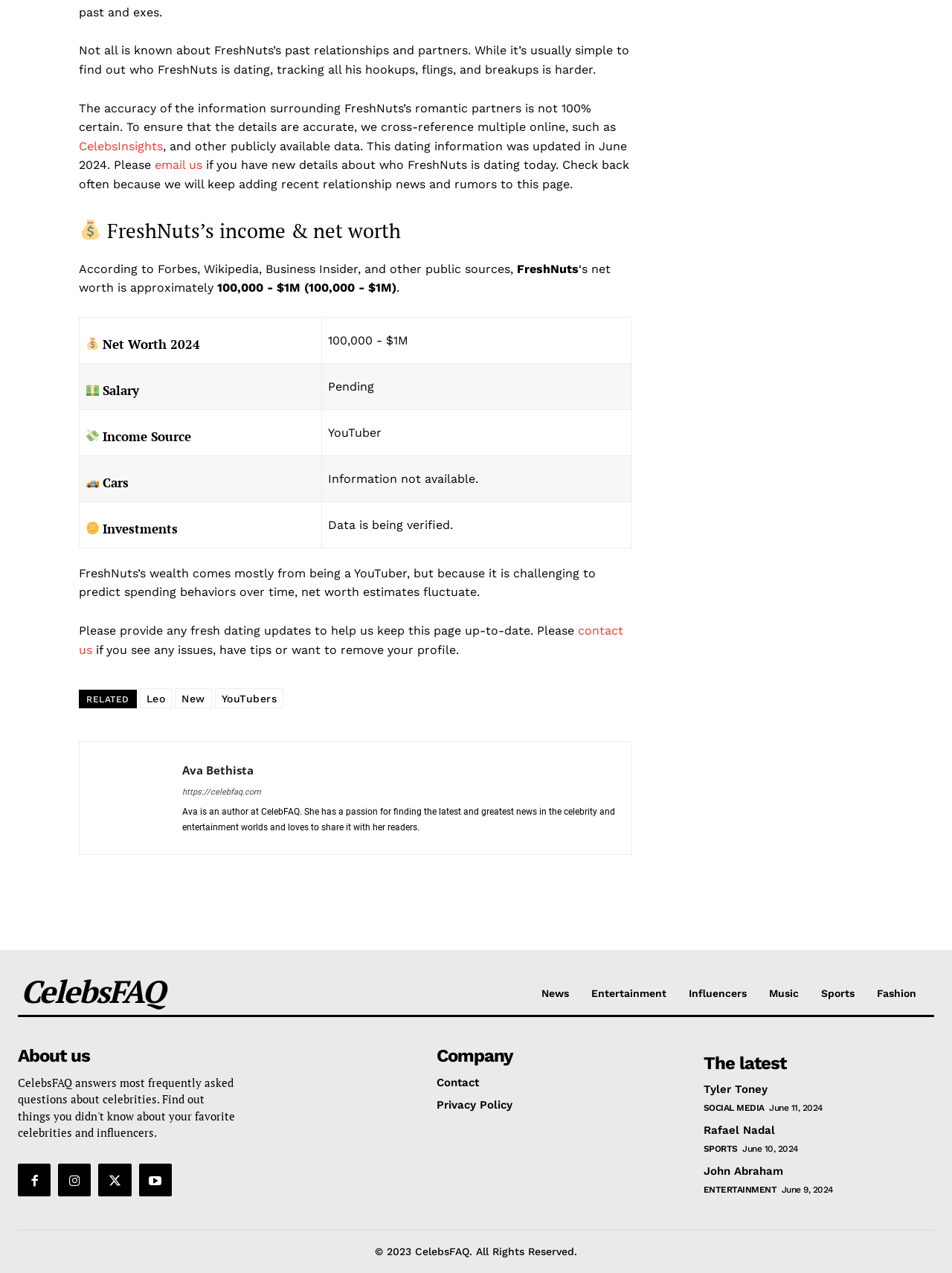Answer the question in a single word or phrase:
What is FreshNuts's net worth?

100,000 - $1M